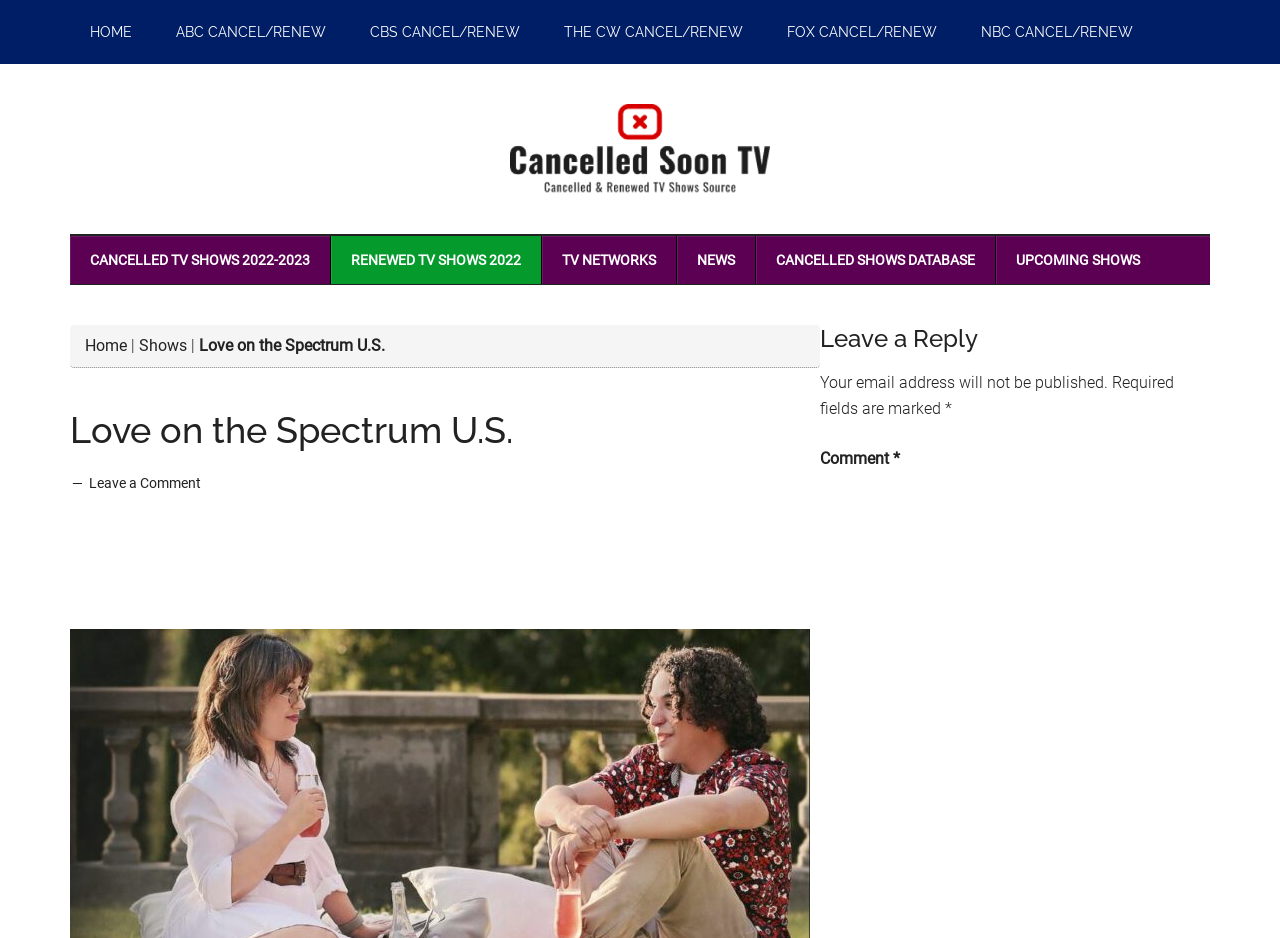Kindly determine the bounding box coordinates for the area that needs to be clicked to execute this instruction: "Click on 'Shows'".

[0.109, 0.358, 0.146, 0.379]